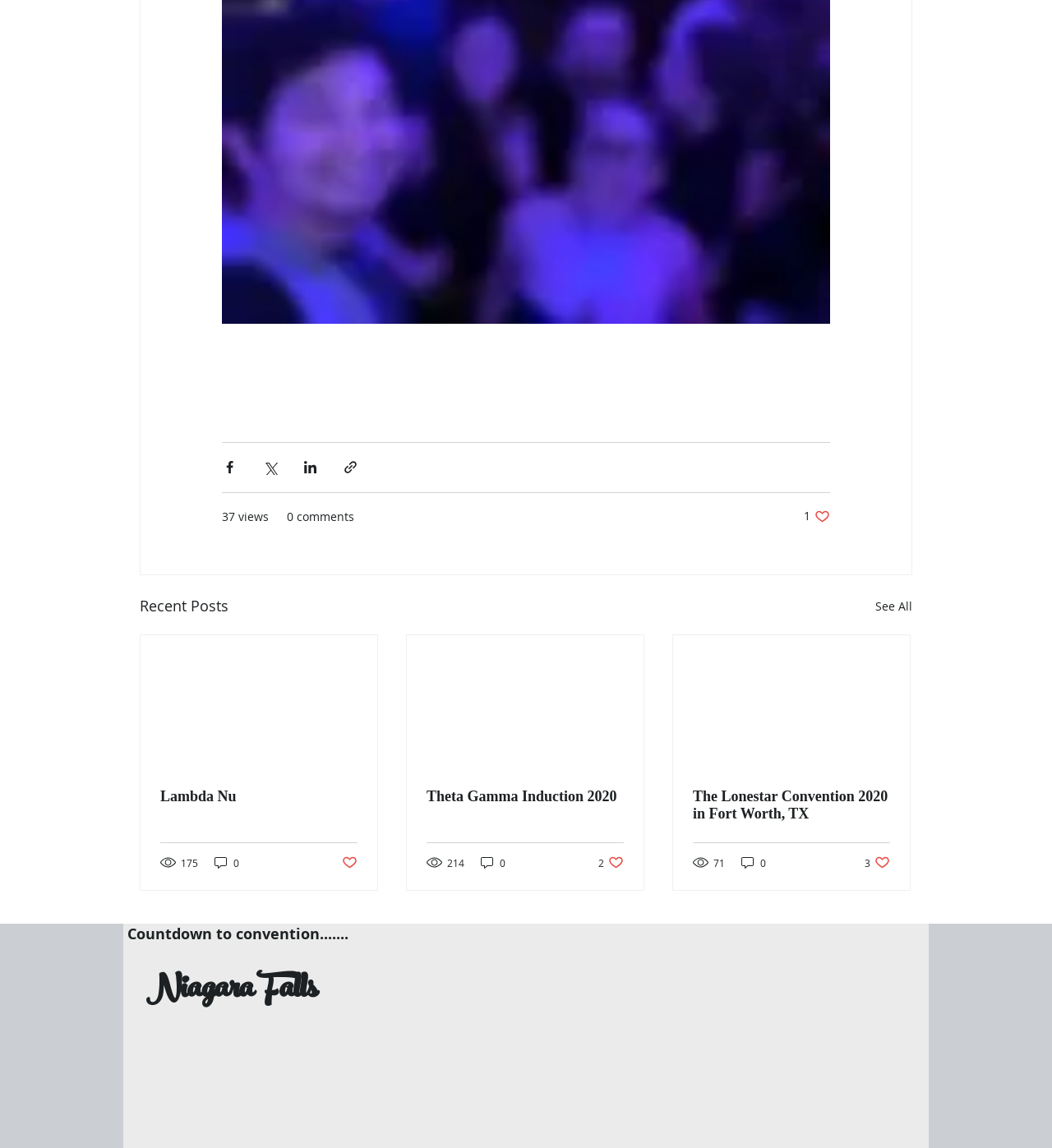How many likes does the third post have?
Based on the image, give a one-word or short phrase answer.

3 likes